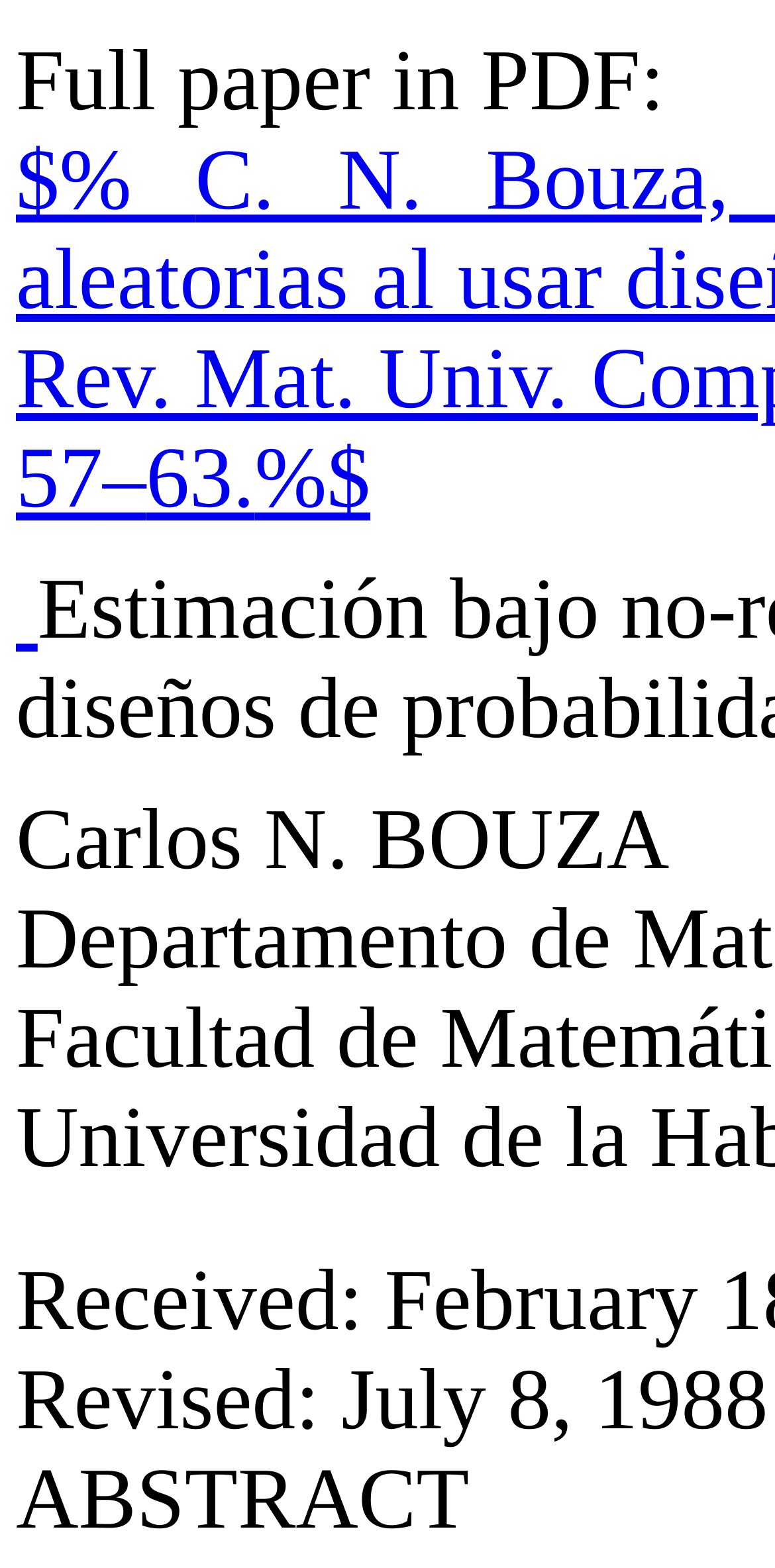Generate a comprehensive caption for the webpage you are viewing.

The webpage appears to be a scientific paper or article page. At the top, there is a title "RMC - Vol. 1 Num. 1, 2, 3, C. N. Bouza". Below the title, there is a section with a label "Full paper in PDF:" followed by a link with no descriptive text. 

To the right of the link, there is an author's name "Carlos N. OUZA" written in two separate text elements. 

Further down, there are three lines of text, with the first line labeled "Received:", the second line labeled "Revised:", and the third line showing a date "July 8, 1988". 

At the bottom of the page, there is a heading "ABSTRACT".